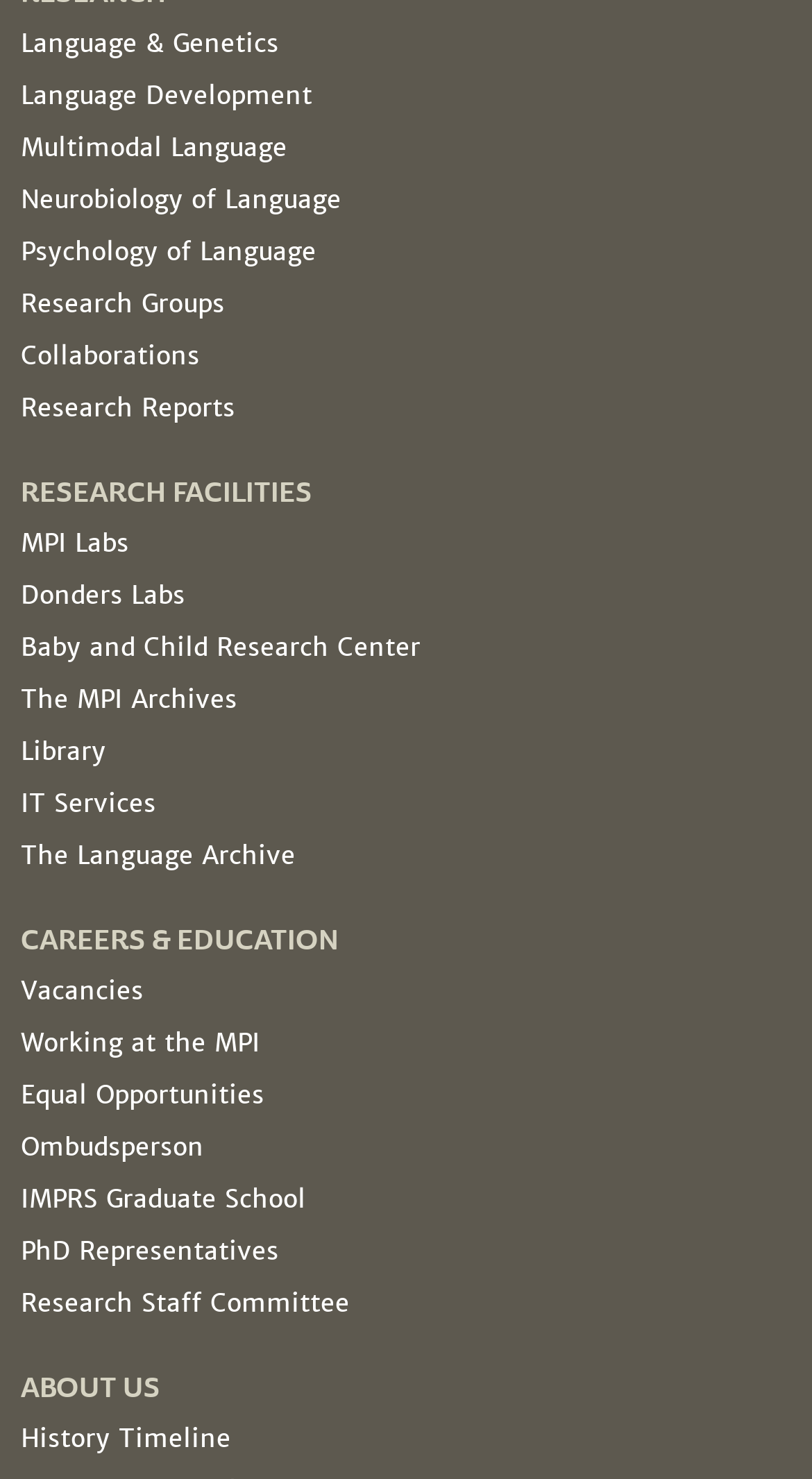Utilize the details in the image to give a detailed response to the question: How many research facilities are listed?

By examining the links on the webpage, I found three research facilities listed: MPI Labs, Donders Labs, and Baby and Child Research Center.